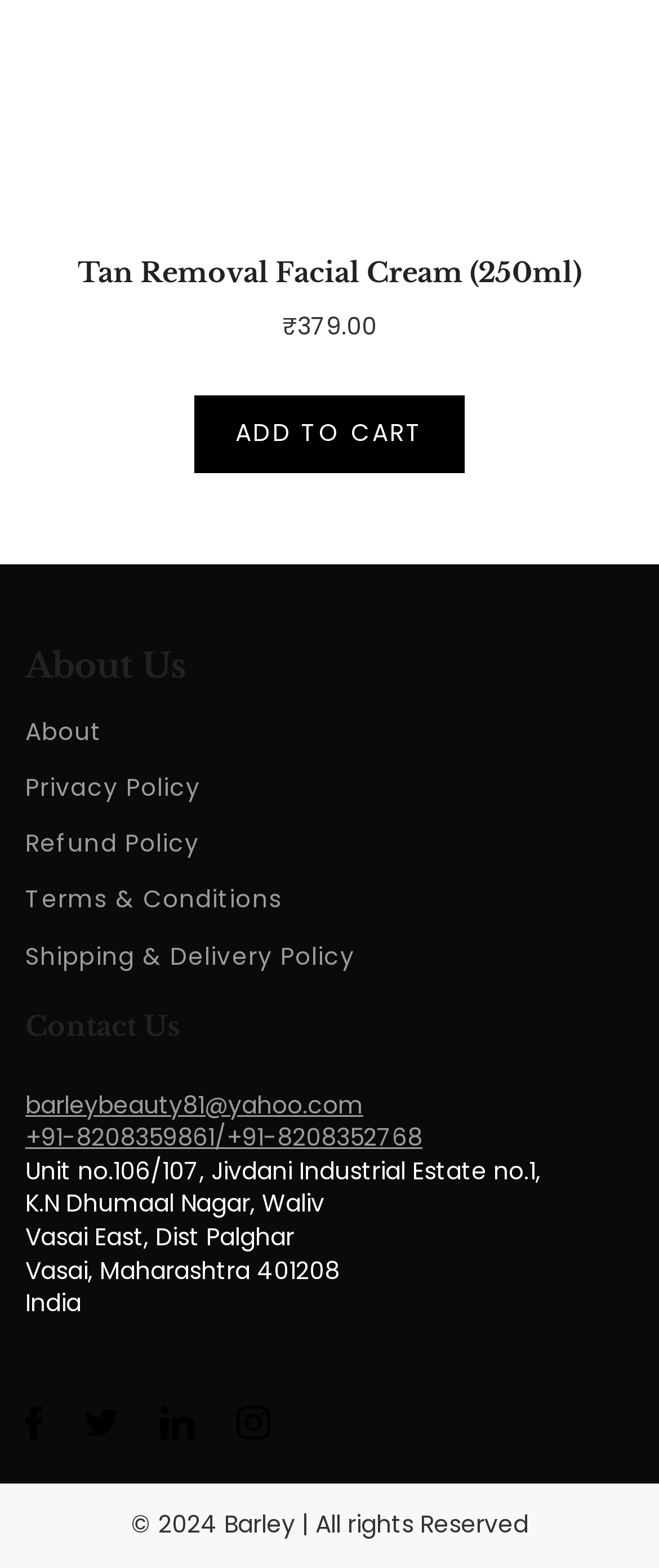Locate the bounding box coordinates of the clickable region necessary to complete the following instruction: "Add to cart". Provide the coordinates in the format of four float numbers between 0 and 1, i.e., [left, top, right, bottom].

[0.296, 0.252, 0.704, 0.301]